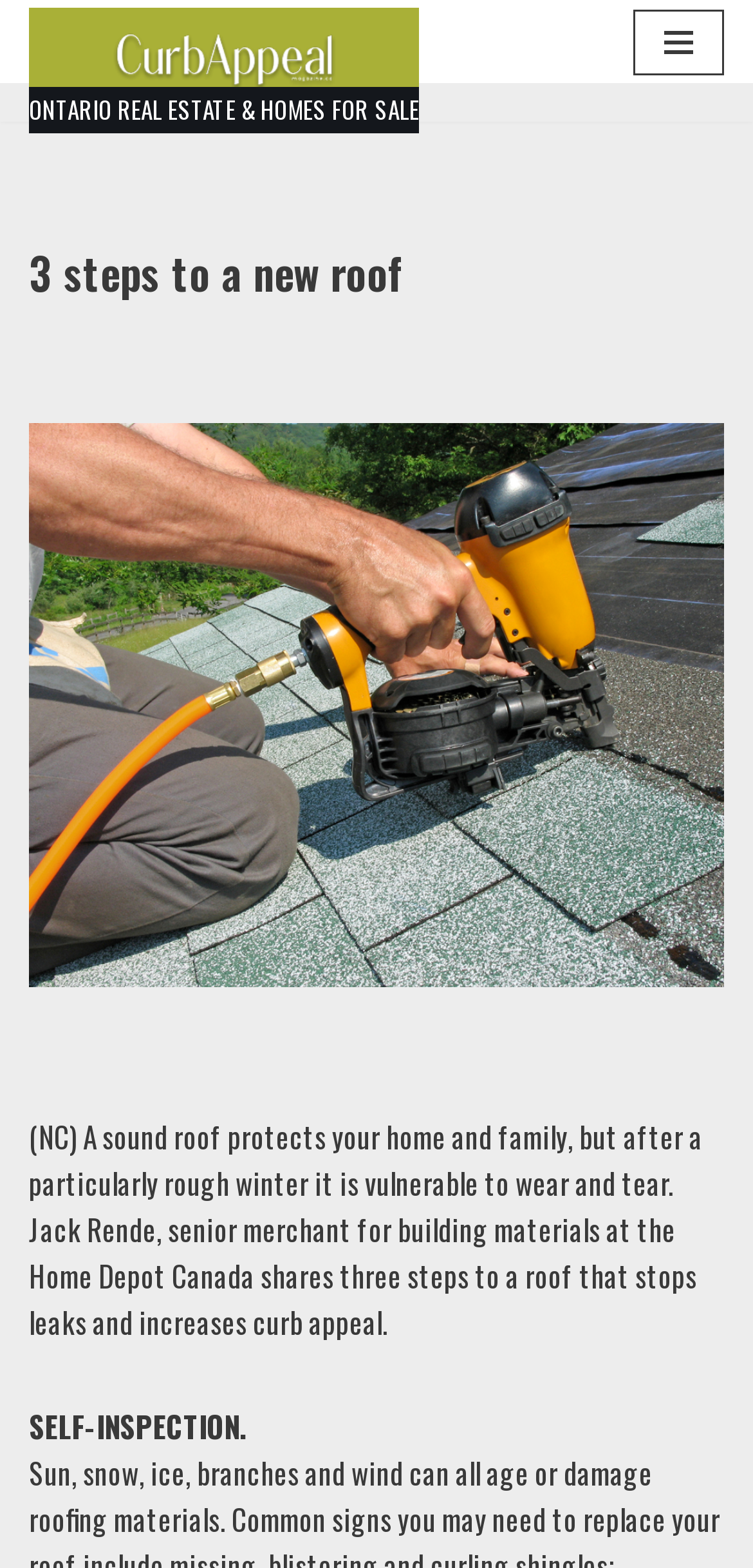Show the bounding box coordinates for the HTML element described as: "Skip to content".

[0.0, 0.039, 0.077, 0.064]